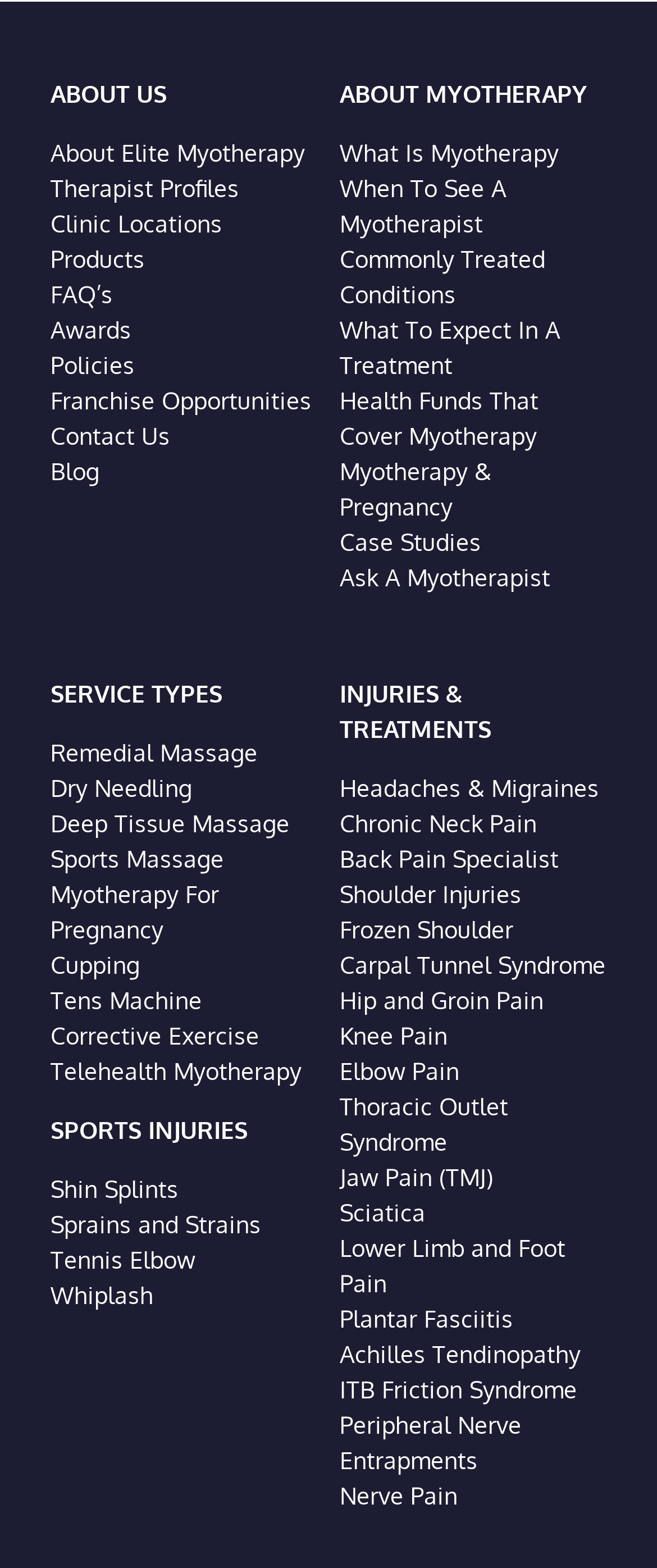Please identify the bounding box coordinates of the element's region that I should click in order to complete the following instruction: "Learn about the company". The bounding box coordinates consist of four float numbers between 0 and 1, i.e., [left, top, right, bottom].

[0.077, 0.05, 0.254, 0.069]